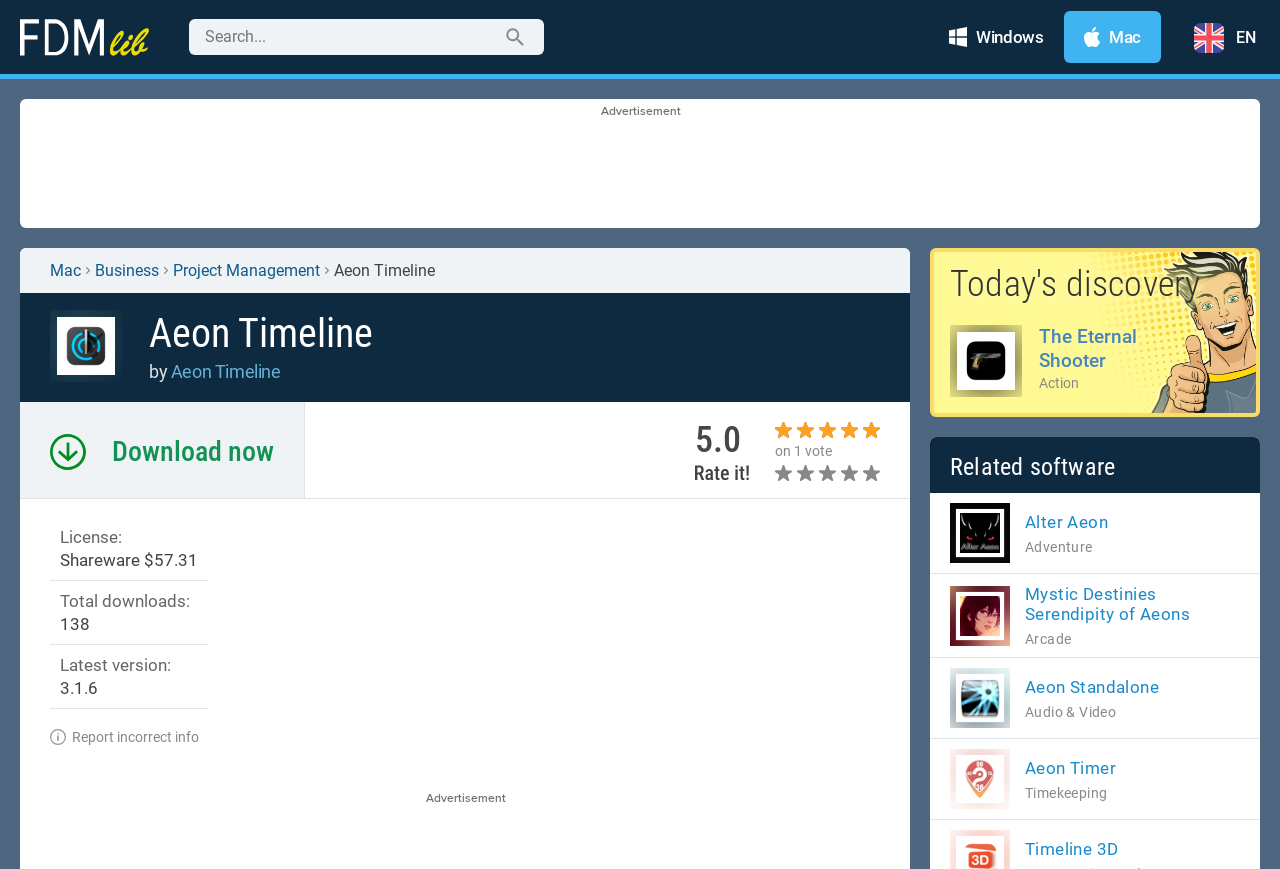Based on the description "alt="Free Download Manager Lib"", find the bounding box of the specified UI element.

[0.016, 0.021, 0.148, 0.064]